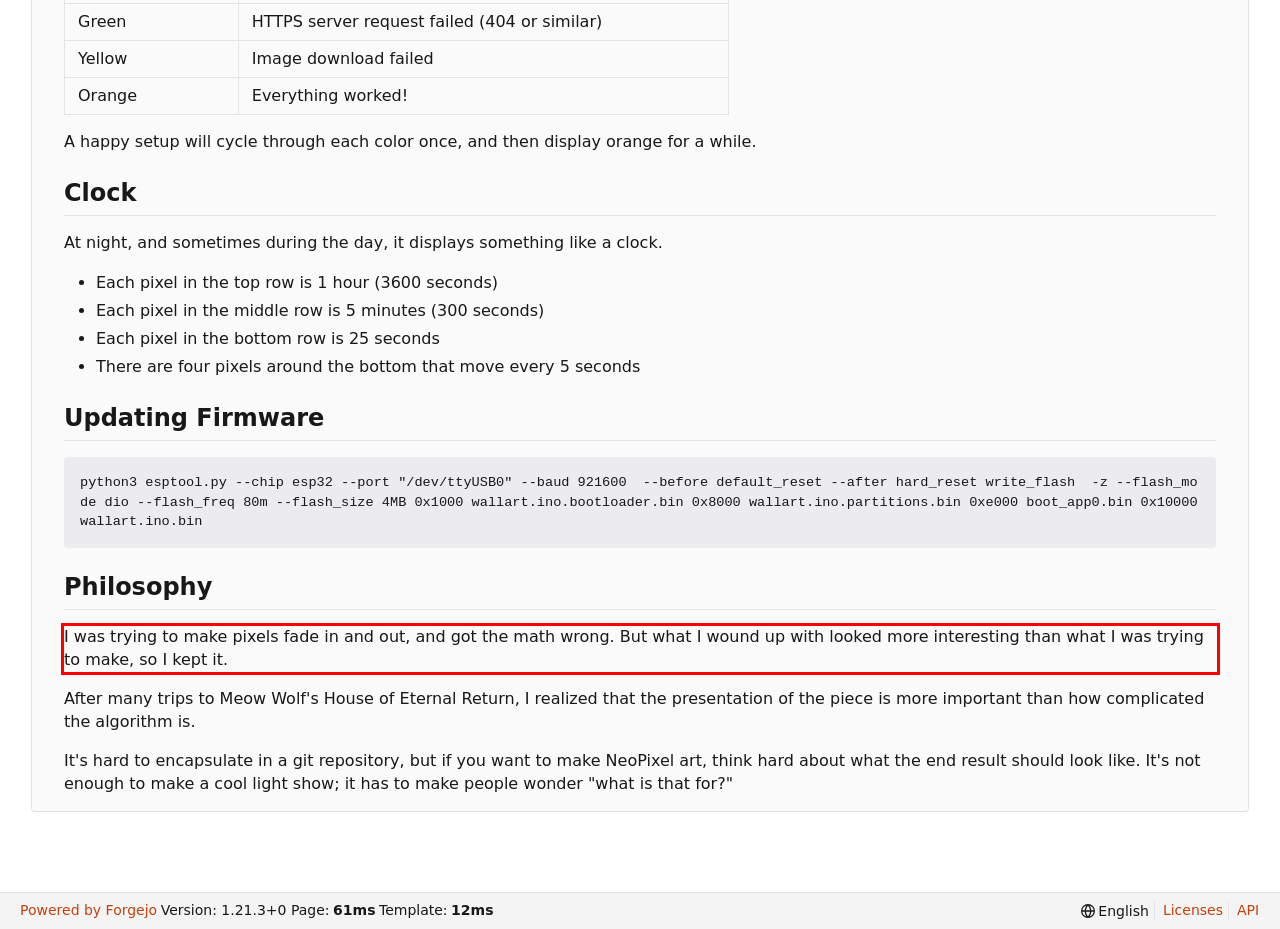You are given a screenshot with a red rectangle. Identify and extract the text within this red bounding box using OCR.

I was trying to make pixels fade in and out, and got the math wrong. But what I wound up with looked more interesting than what I was trying to make, so I kept it.